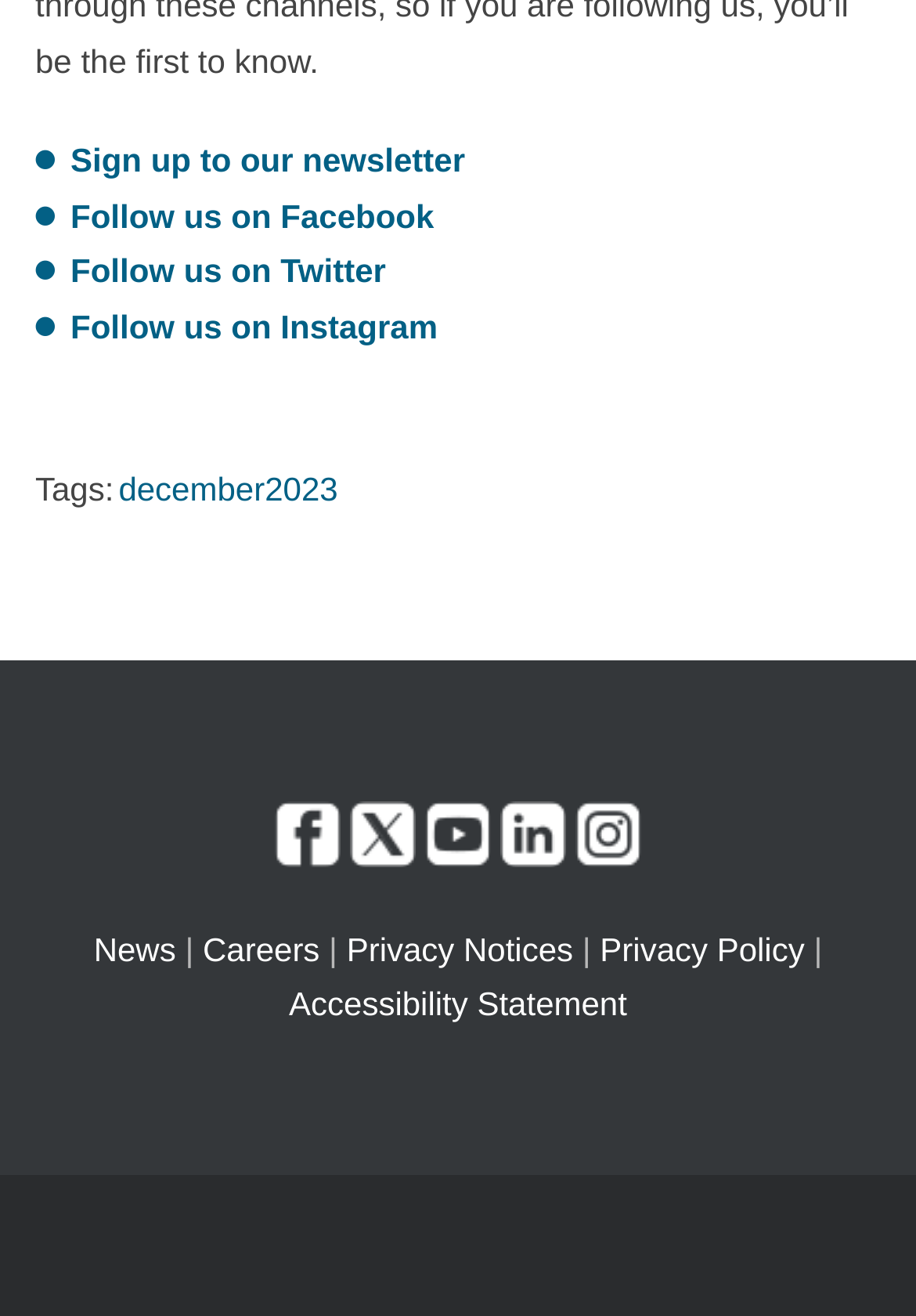Identify the bounding box coordinates of the element that should be clicked to fulfill this task: "Follow us on Facebook". The coordinates should be provided as four float numbers between 0 and 1, i.e., [left, top, right, bottom].

[0.077, 0.149, 0.474, 0.178]